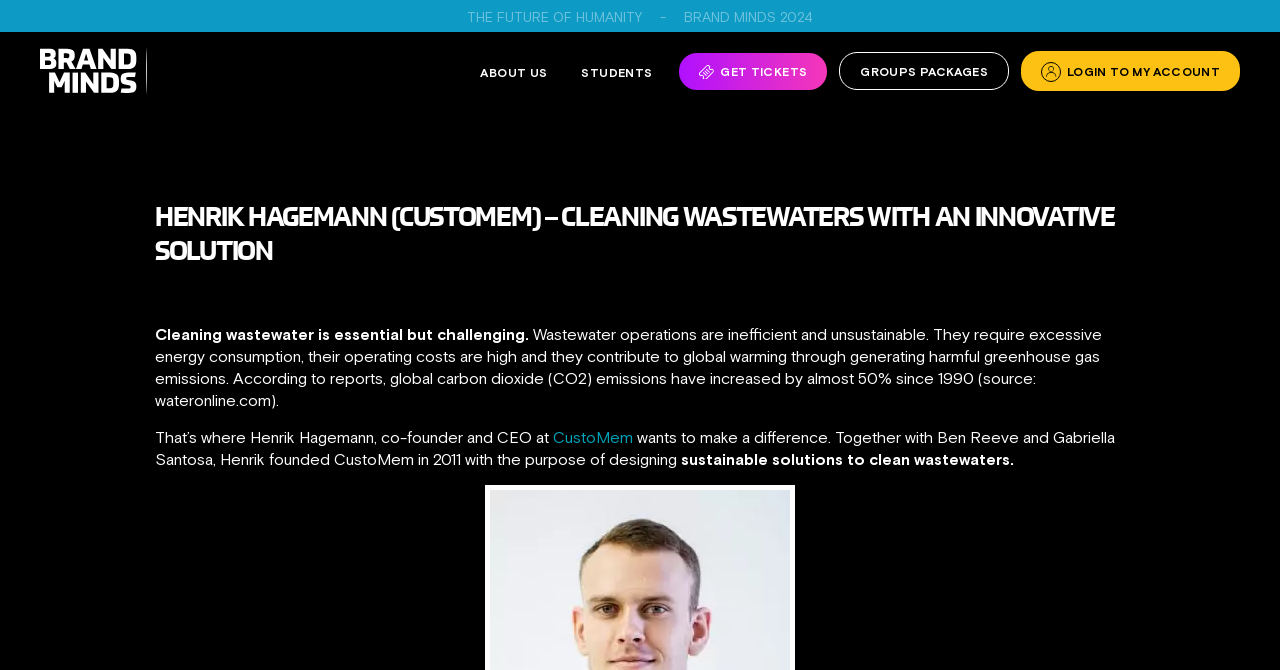Point out the bounding box coordinates of the section to click in order to follow this instruction: "Explore GROUPS PACKAGES".

[0.656, 0.078, 0.788, 0.134]